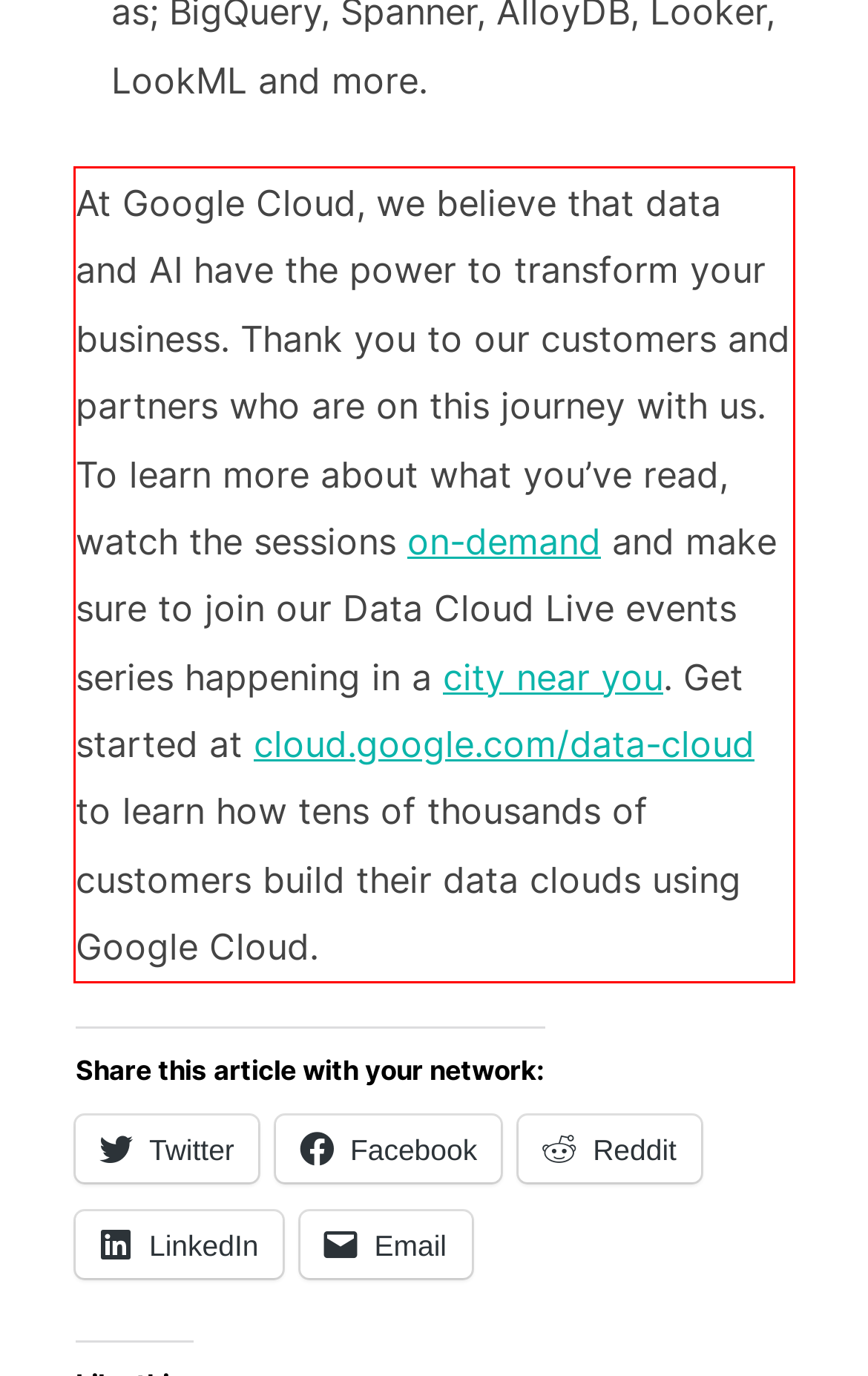Locate the red bounding box in the provided webpage screenshot and use OCR to determine the text content inside it.

At Google Cloud, we believe that data and AI have the power to transform your business. Thank you to our customers and partners who are on this journey with us. To learn more about what you’ve read, watch the sessions on-demand and make sure to join our Data Cloud Live events series happening in a city near you. Get started at cloud.google.com/data-cloud to learn how tens of thousands of customers build their data clouds using Google Cloud.